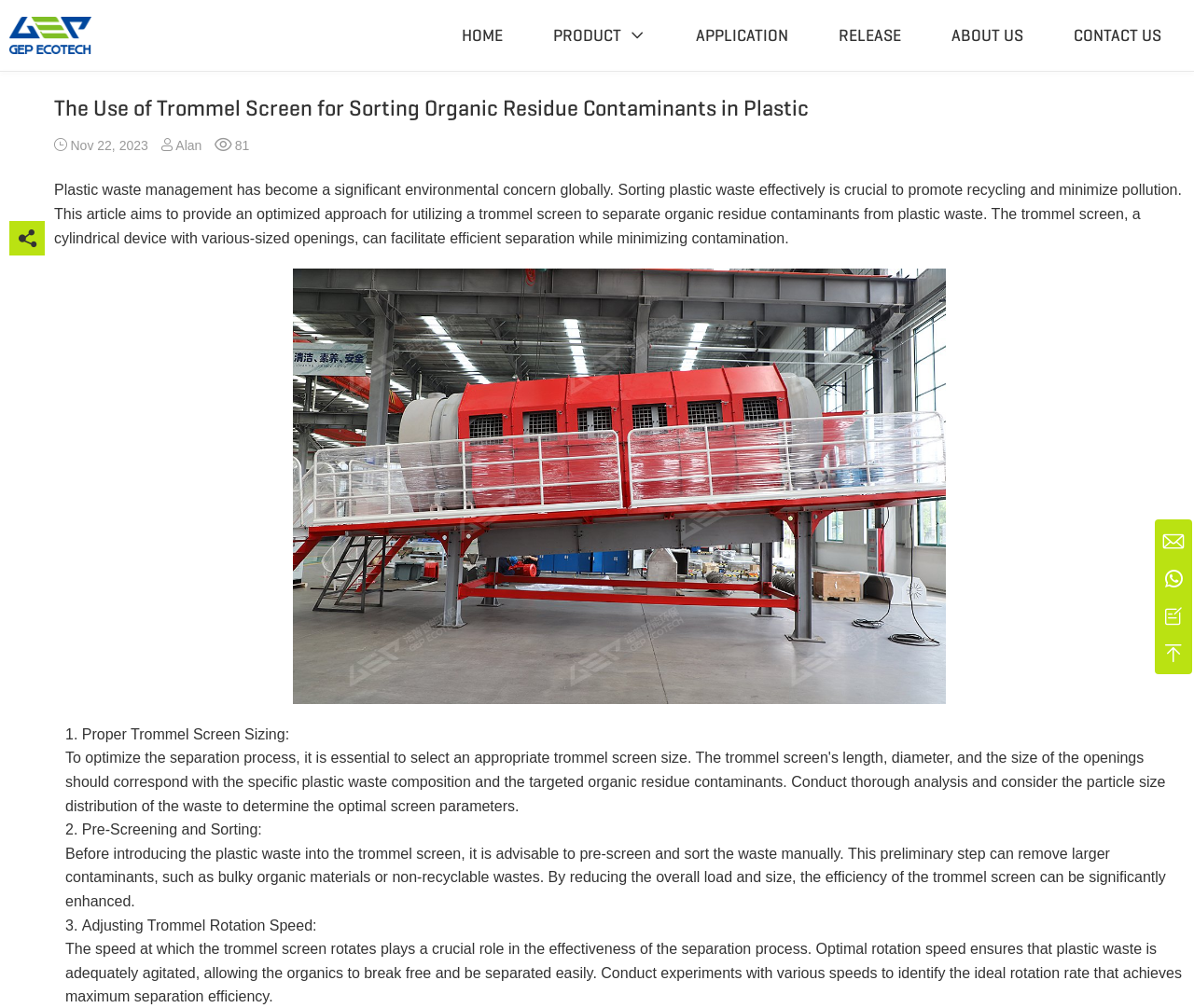How many types of shredder machines are listed?
Please respond to the question with a detailed and thorough explanation.

By examining the webpage, I found that there are five types of shredder machines listed: Double-Shaft Shredder, Four-Shaft Shredder, Single-Shaft Shredder, Pre Shredder, and Double-Rotor Shredder.